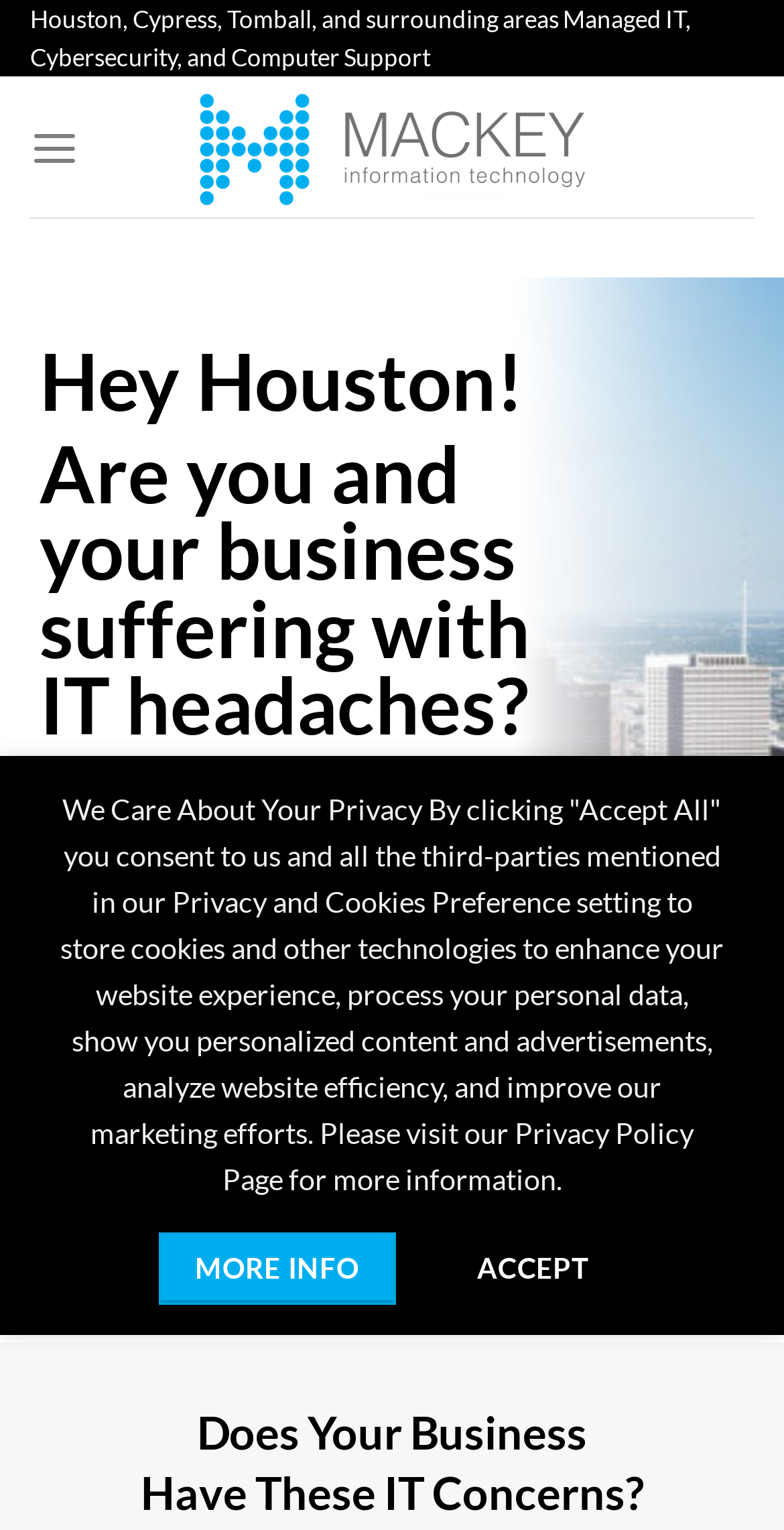Provide the bounding box coordinates of the UI element that matches the description: "Book A Consult".

[0.221, 0.767, 0.549, 0.804]